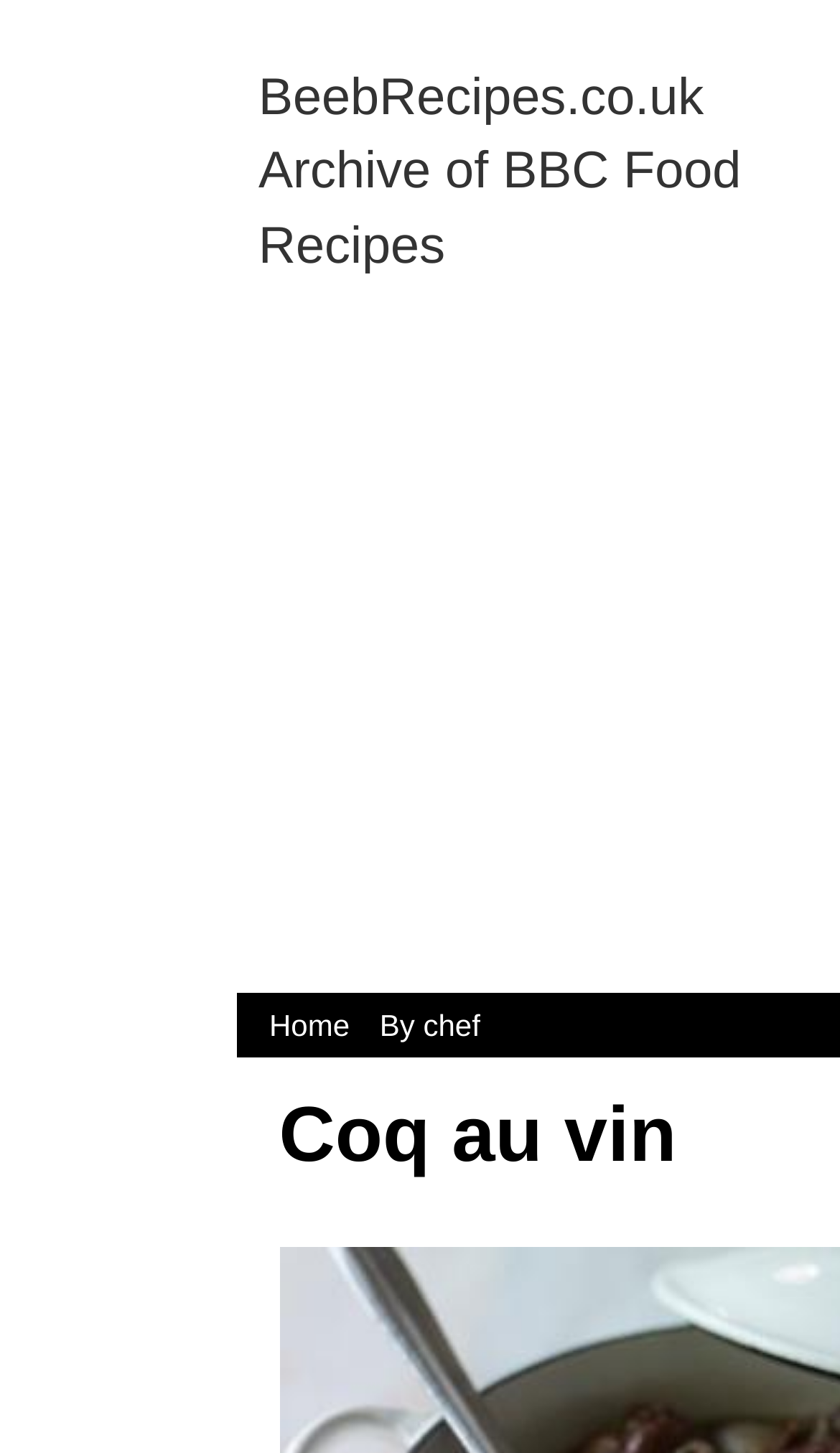Extract the bounding box coordinates for the HTML element that matches this description: "By chef". The coordinates should be four float numbers between 0 and 1, i.e., [left, top, right, bottom].

[0.439, 0.693, 0.584, 0.717]